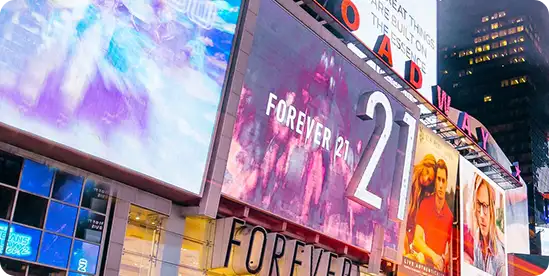What type of displays are used in the advertisement?
By examining the image, provide a one-word or phrase answer.

direct-view LED displays